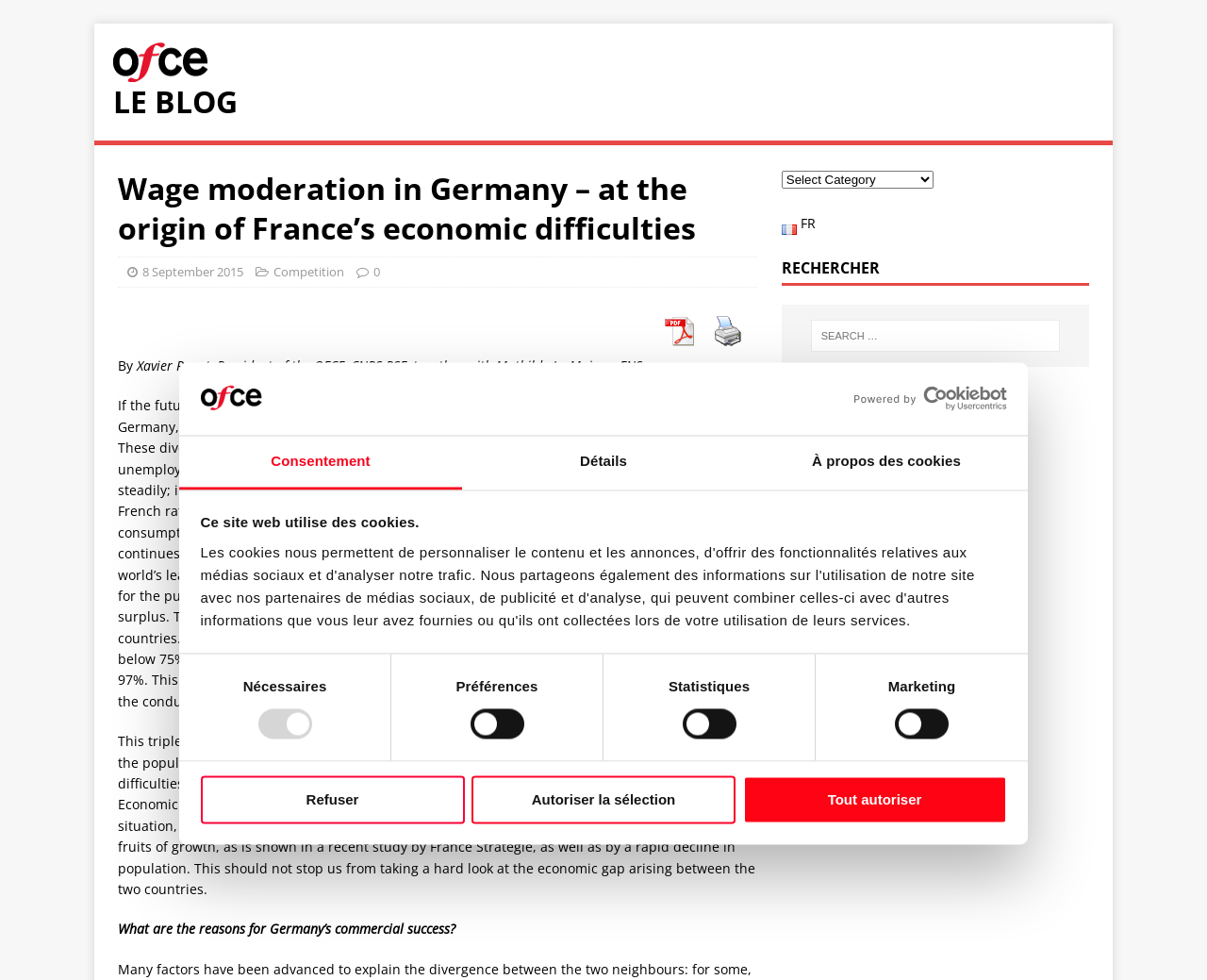Please identify the bounding box coordinates of the region to click in order to complete the given instruction: "Click the 'Refuser' button". The coordinates should be four float numbers between 0 and 1, i.e., [left, top, right, bottom].

[0.166, 0.791, 0.385, 0.84]